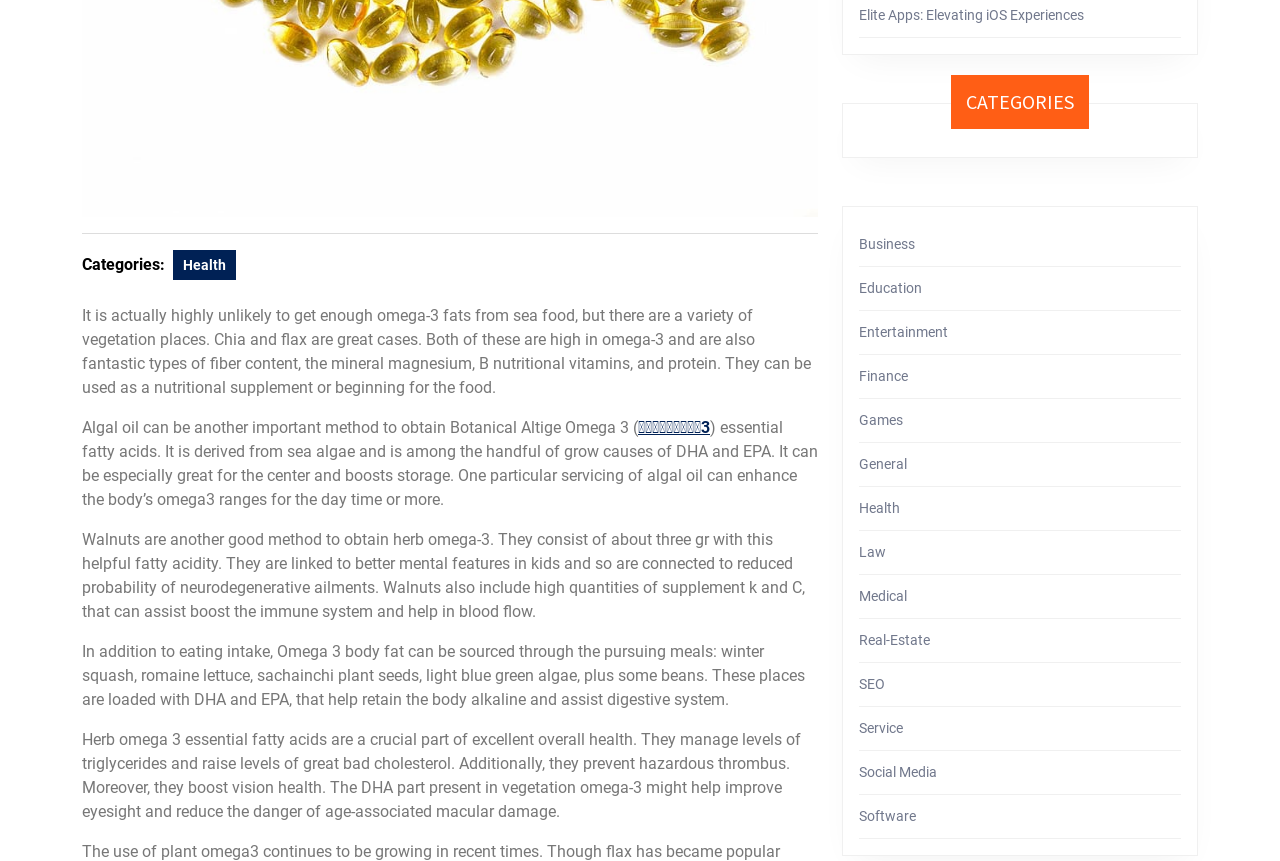Based on the element description, predict the bounding box coordinates (top-left x, top-left y, bottom-right x, bottom-right y) for the UI element in the screenshot: ALC Staff

None